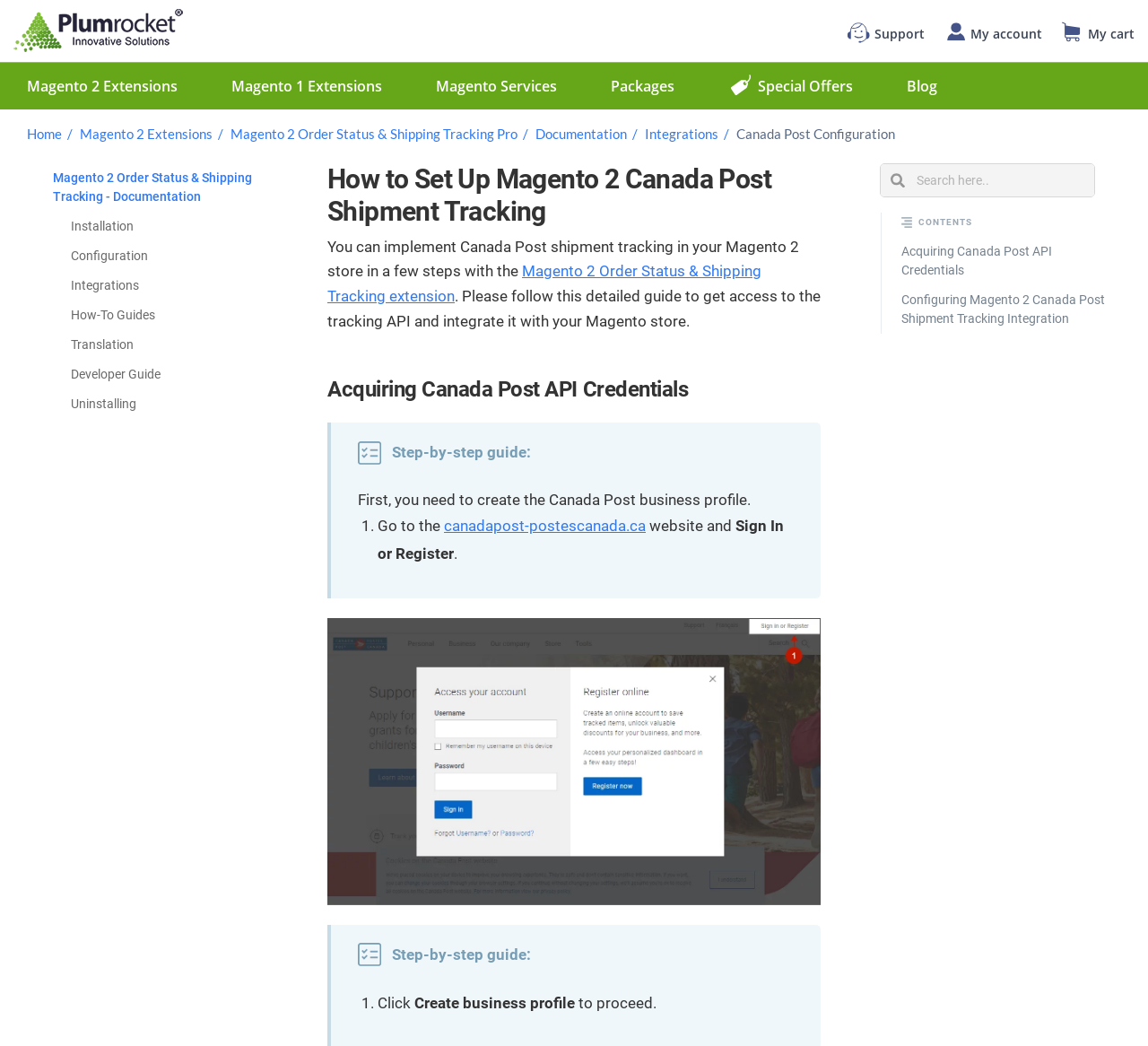Identify the bounding box coordinates of the region that should be clicked to execute the following instruction: "Click the 'Magento 2 Order Status & Shipping Tracking extension' link".

[0.285, 0.251, 0.663, 0.291]